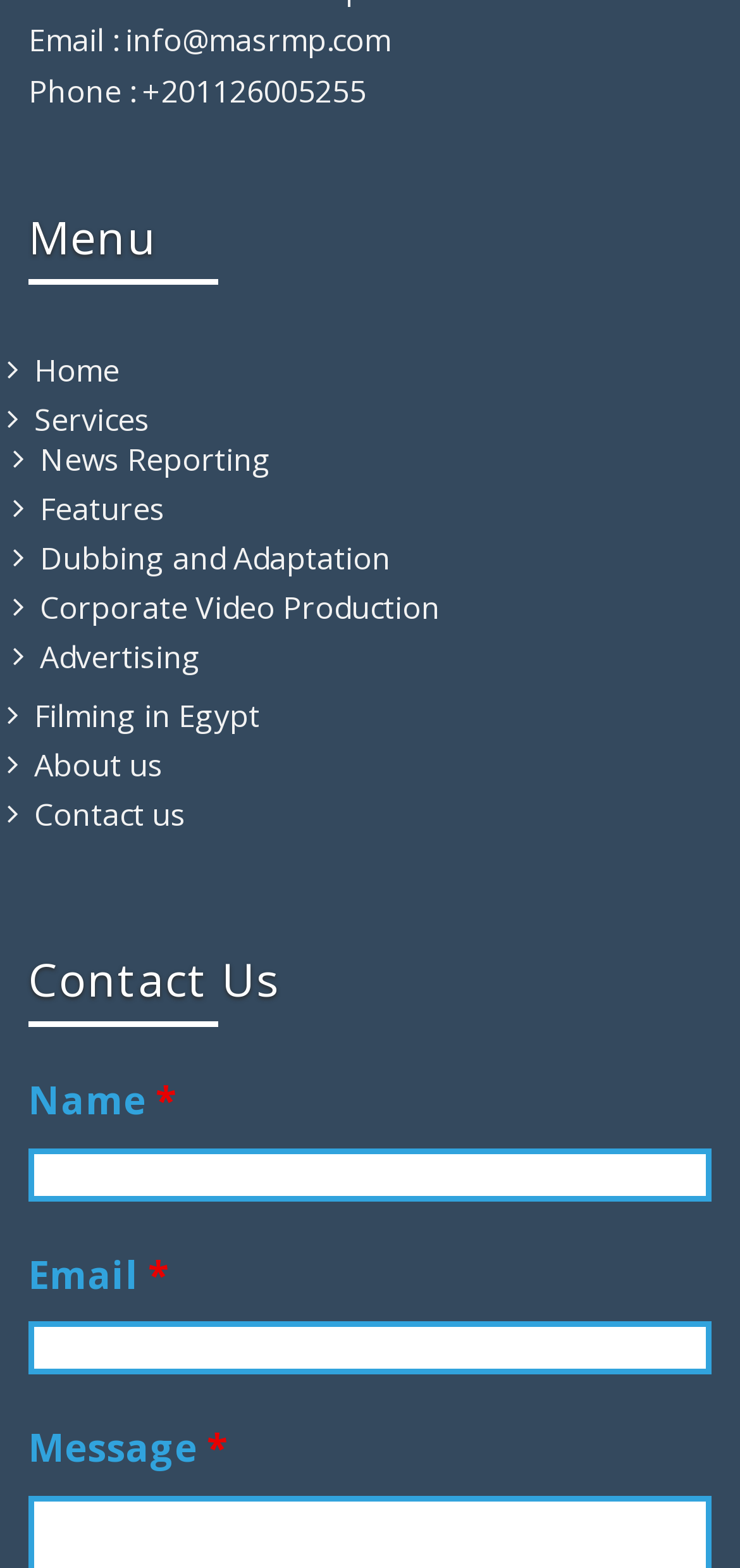How many fields are there in the 'Contact Us' form?
Please use the visual content to give a single word or phrase answer.

3